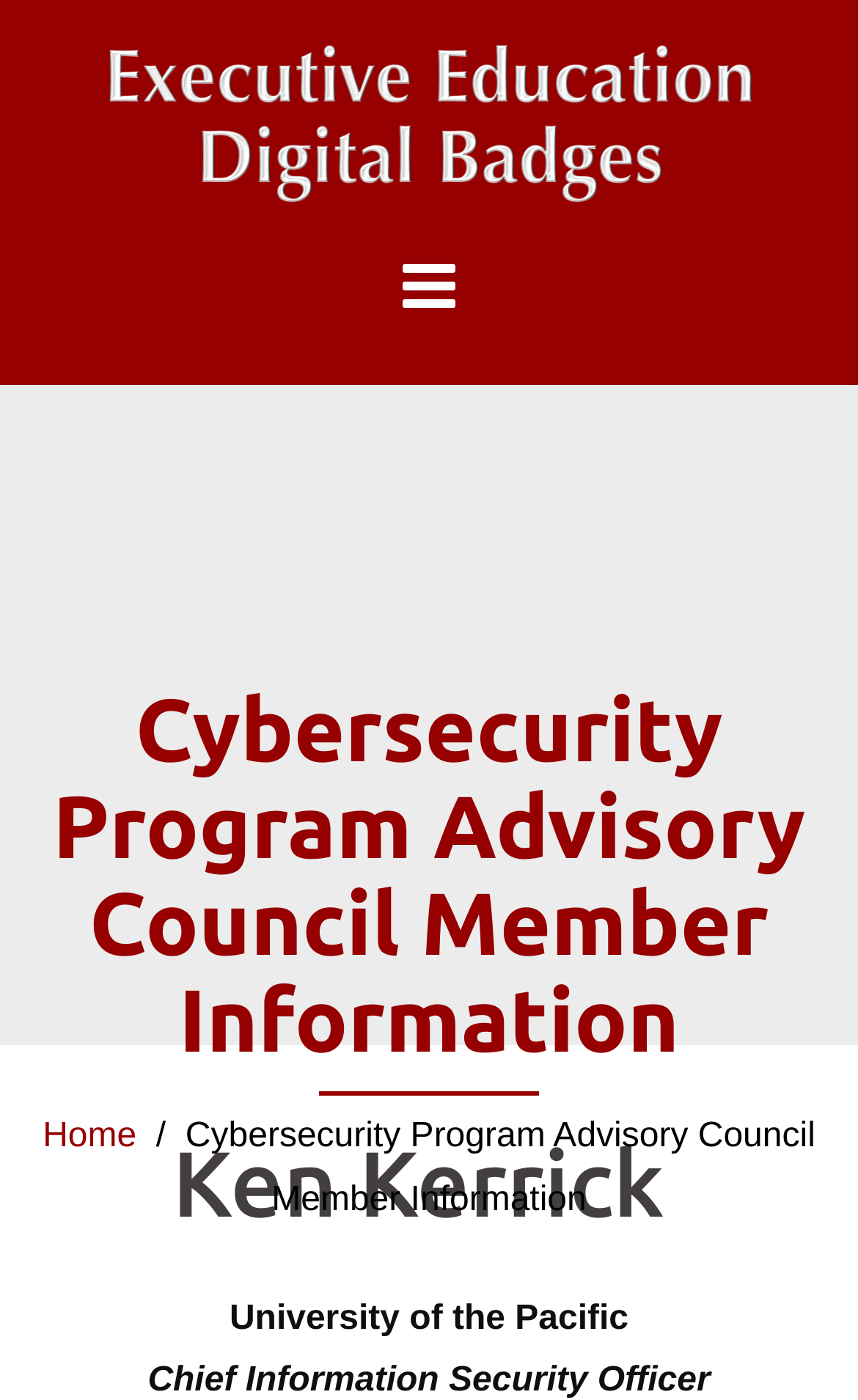Illustrate the webpage with a detailed description.

The webpage is about the Cybersecurity Program Advisory Council Member Information, specifically highlighting Executive Education Digital Badges. At the top, there is a prominent image, taking up most of the width, accompanied by a link to "Executive Education Digital Badges" on its right side. 

Below the image, a large heading displays the main title "Cybersecurity Program Advisory Council Member Information". A horizontal separator line follows, dividing the page into two sections. 

In the lower section, a link to "Home" is positioned on the left, followed by a text block that lists the council member information, including a heading with the name "Ken Kerrick" and his affiliation, "University of the Pacific".